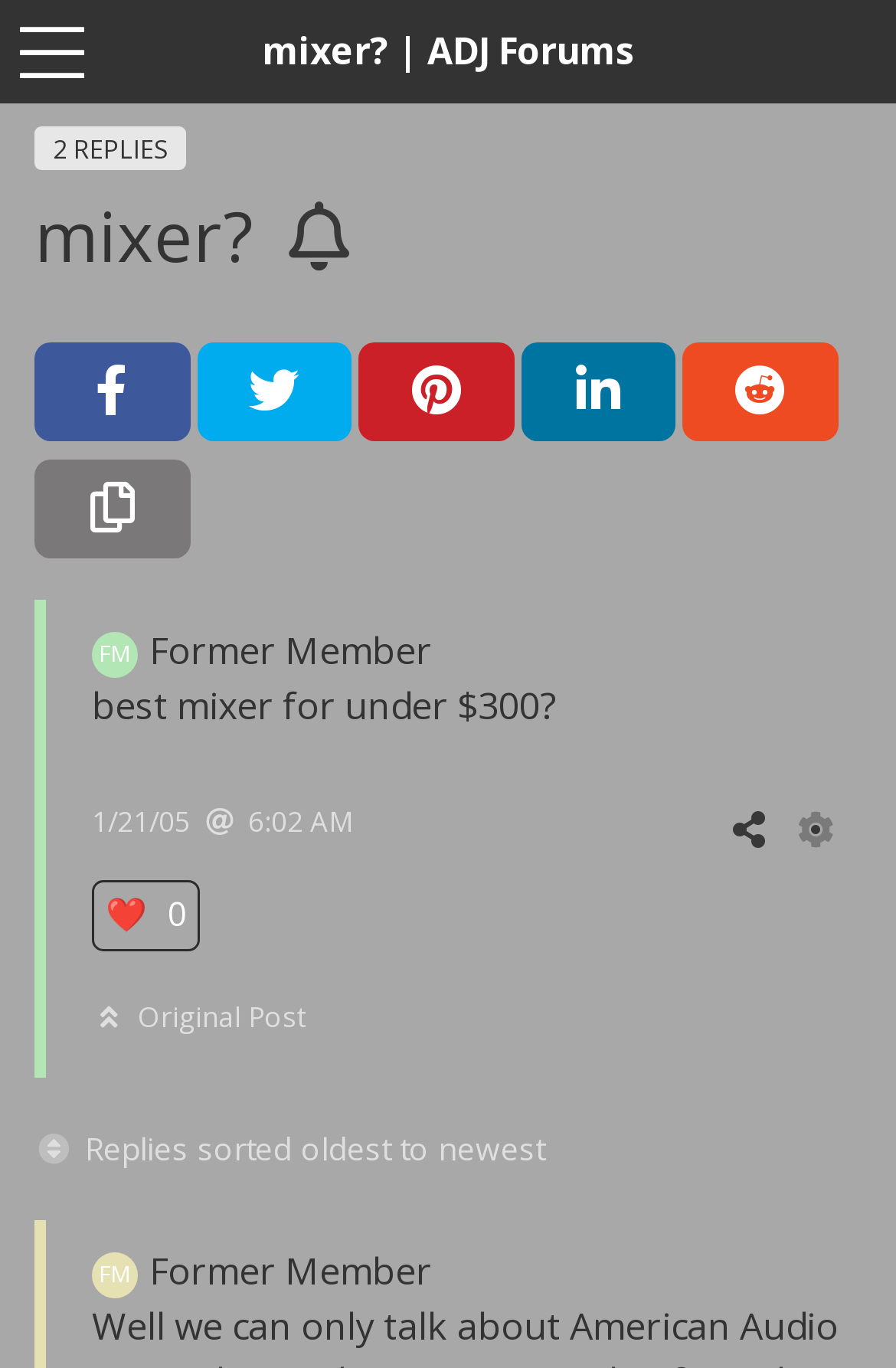Deliver a detailed narrative of the webpage's visual and textual elements.

This webpage appears to be a forum discussion page, specifically focused on the topic "best mixer for under $300?". At the top, there is a header section with a title "mixer? | ADJ Forums" and a "More Options" link accompanied by an image. Below the header, there is a section with a heading "mixer? Follow to be notified about new replies to this topic." and a "Follow" link.

On the left side of the page, there are several social media sharing buttons, including Facebook, Twitter, Pinterest, LinkedIn, and Reddit, each with an accompanying image. Next to these buttons, there is a "Copy Link to Topic" button.

The main content of the page is an article section, which contains the original post "best mixer for under $300?" along with the author's information, including a "Former Member" badge with an "FM" icon. The post is dated "1/21/05" and timed "6:02 AM". Below the post, there are links to "Share" and "Manage" the topic.

Further down the page, there is a section with a link to "❤️ 0" and a label "Original Post". At the very bottom, there is a text "Replies sorted oldest to newest" and another "Former Member" badge with an "FM" icon.